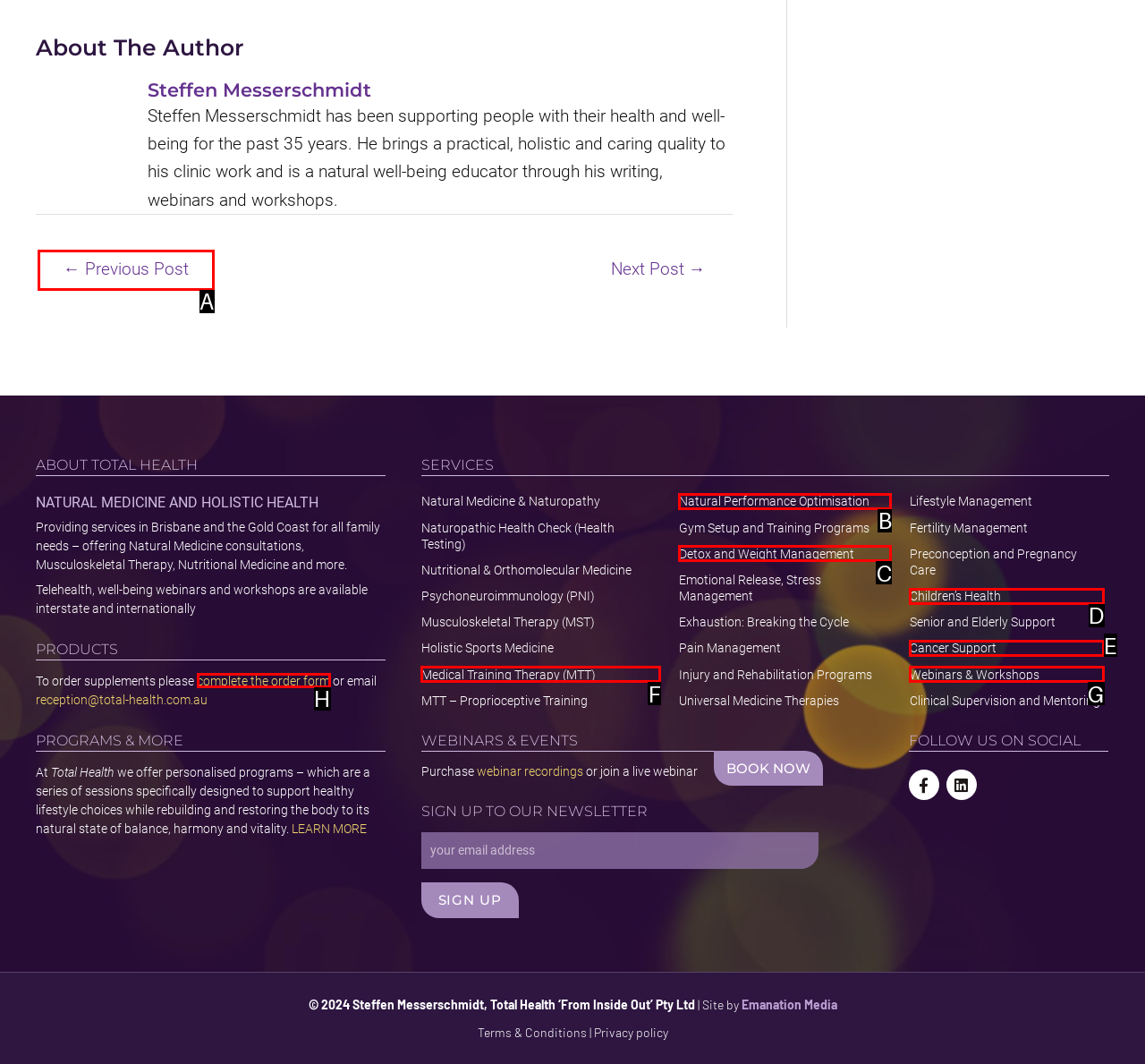Determine which HTML element best suits the description: Medical Training Therapy (MTT). Reply with the letter of the matching option.

F